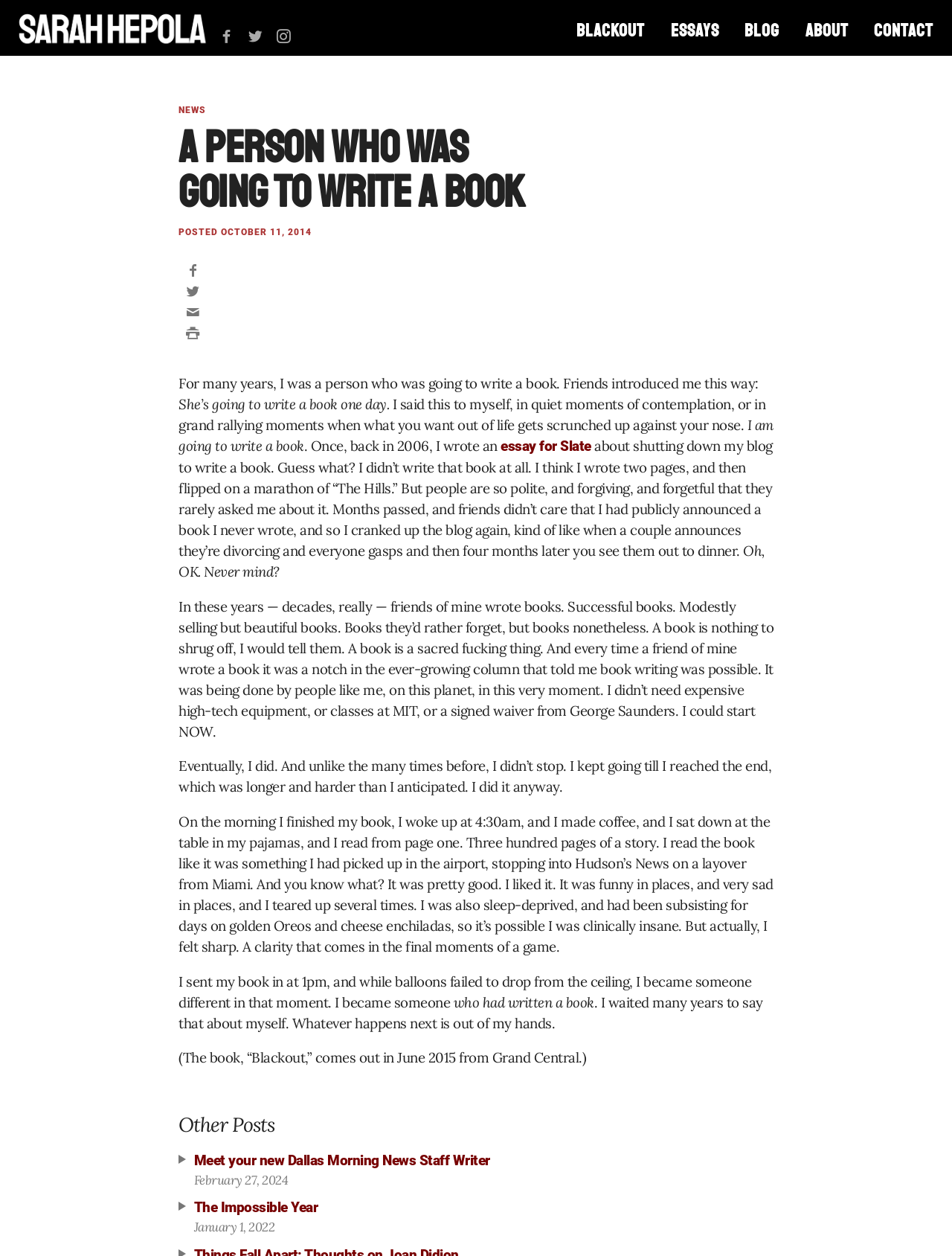From the details in the image, provide a thorough response to the question: What is the date of the latest post?

The date of the latest post is February 27, 2024, which is mentioned in the 'Other Posts' section at the bottom of the webpage.